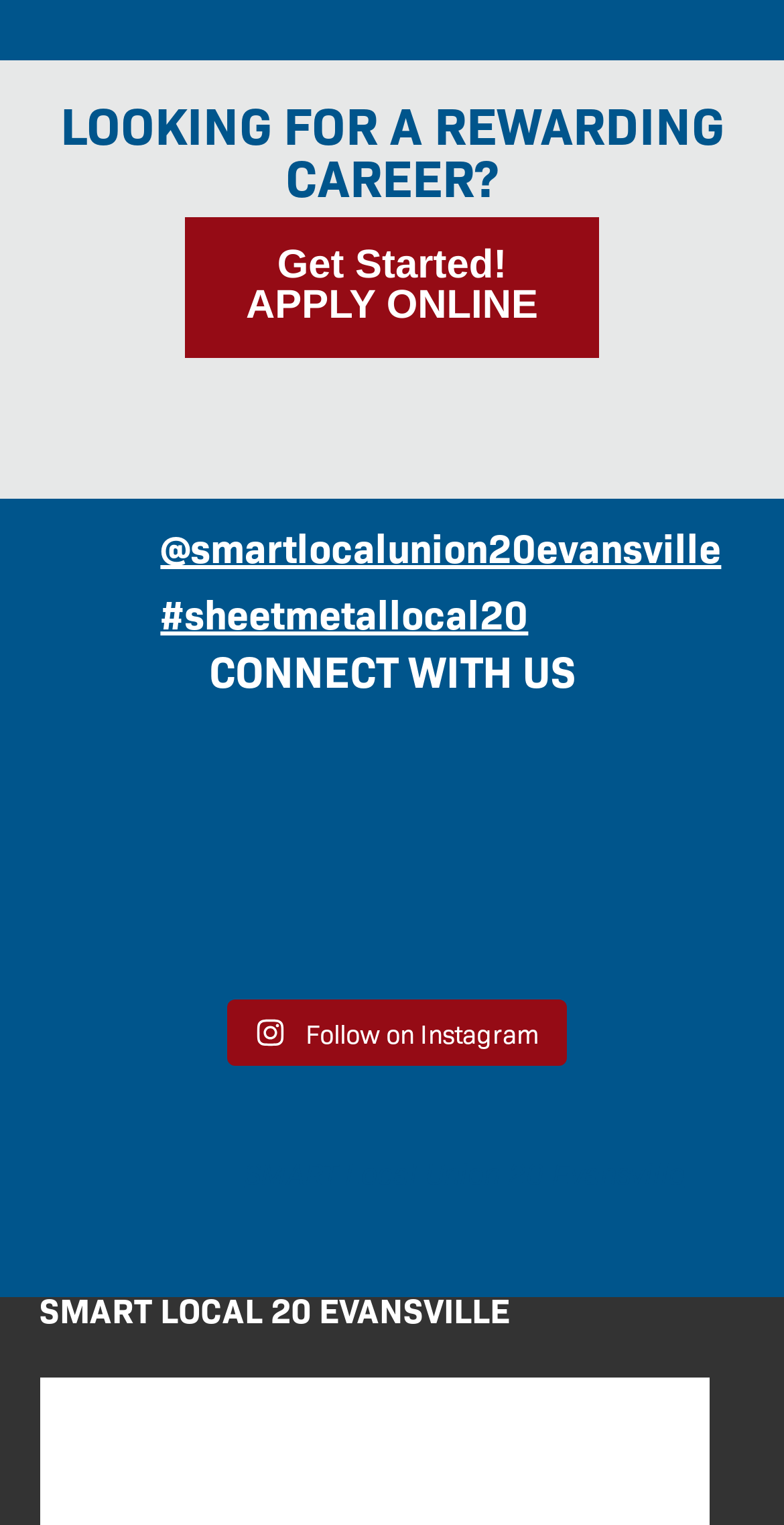Please mark the bounding box coordinates of the area that should be clicked to carry out the instruction: "Call SMART Local #20 at 812-424-2283".

[0.365, 0.581, 0.629, 0.812]